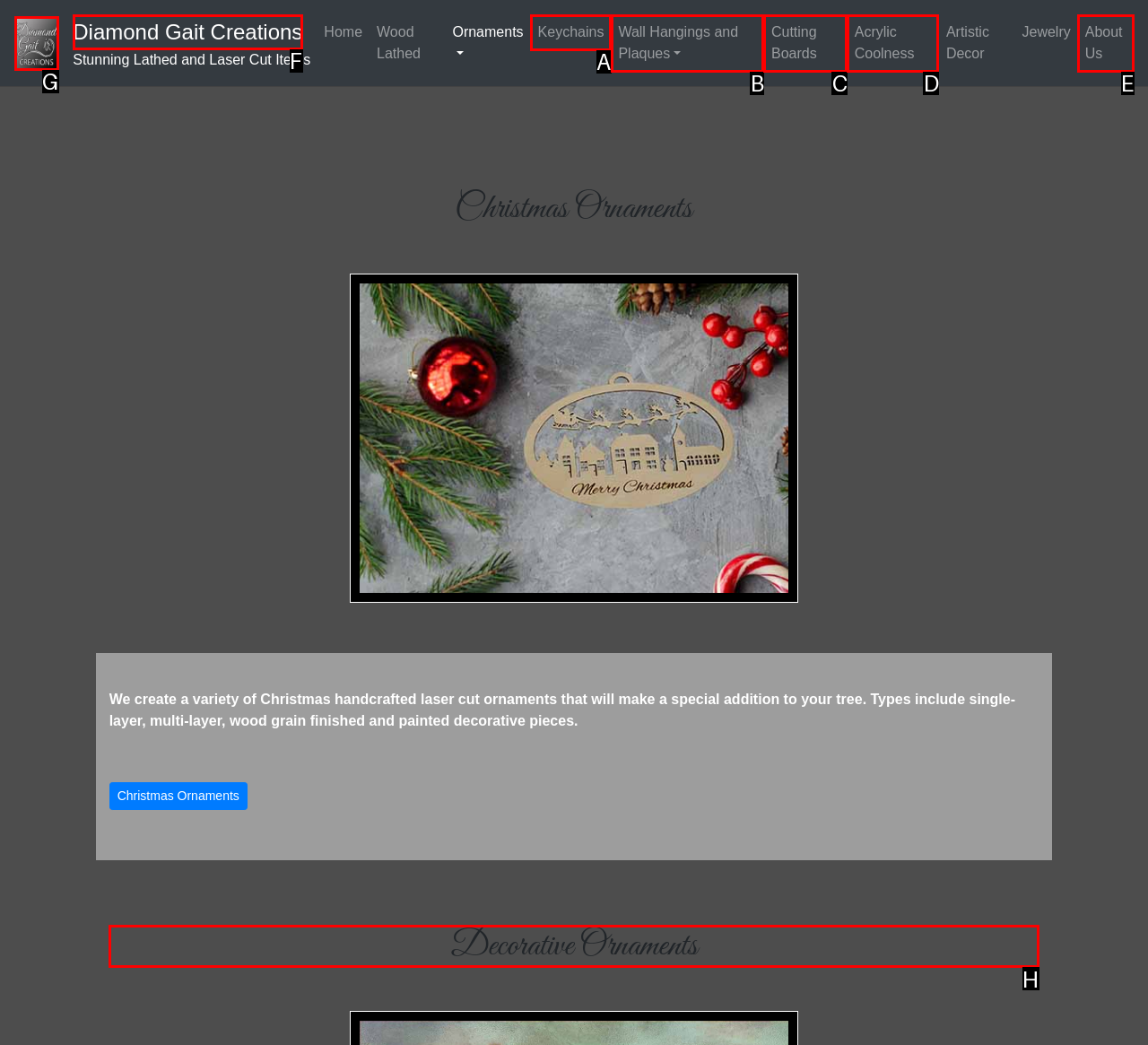Select the correct option from the given choices to perform this task: Learn about 'Decorative Ornaments'. Provide the letter of that option.

H